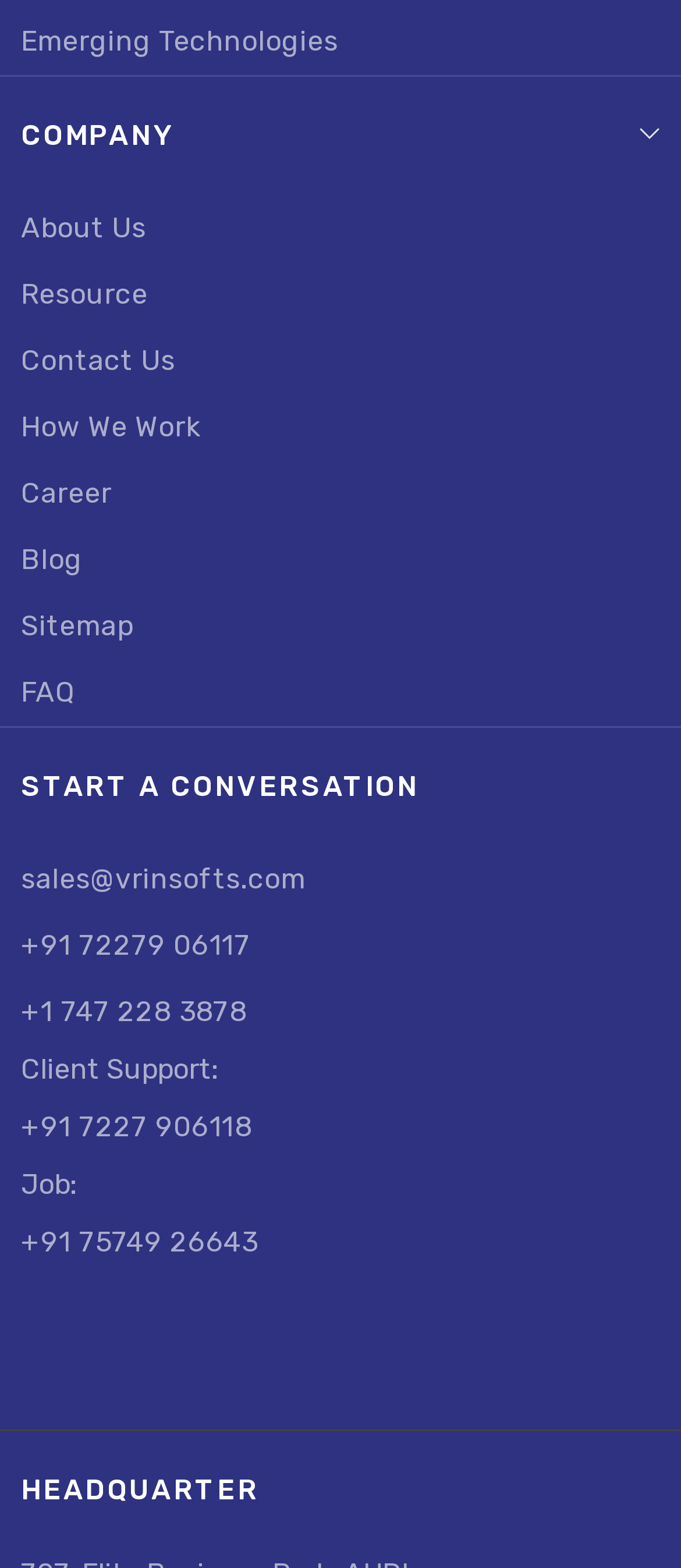Please identify the bounding box coordinates of the element I need to click to follow this instruction: "Visit About Us page".

[0.031, 0.125, 0.214, 0.167]